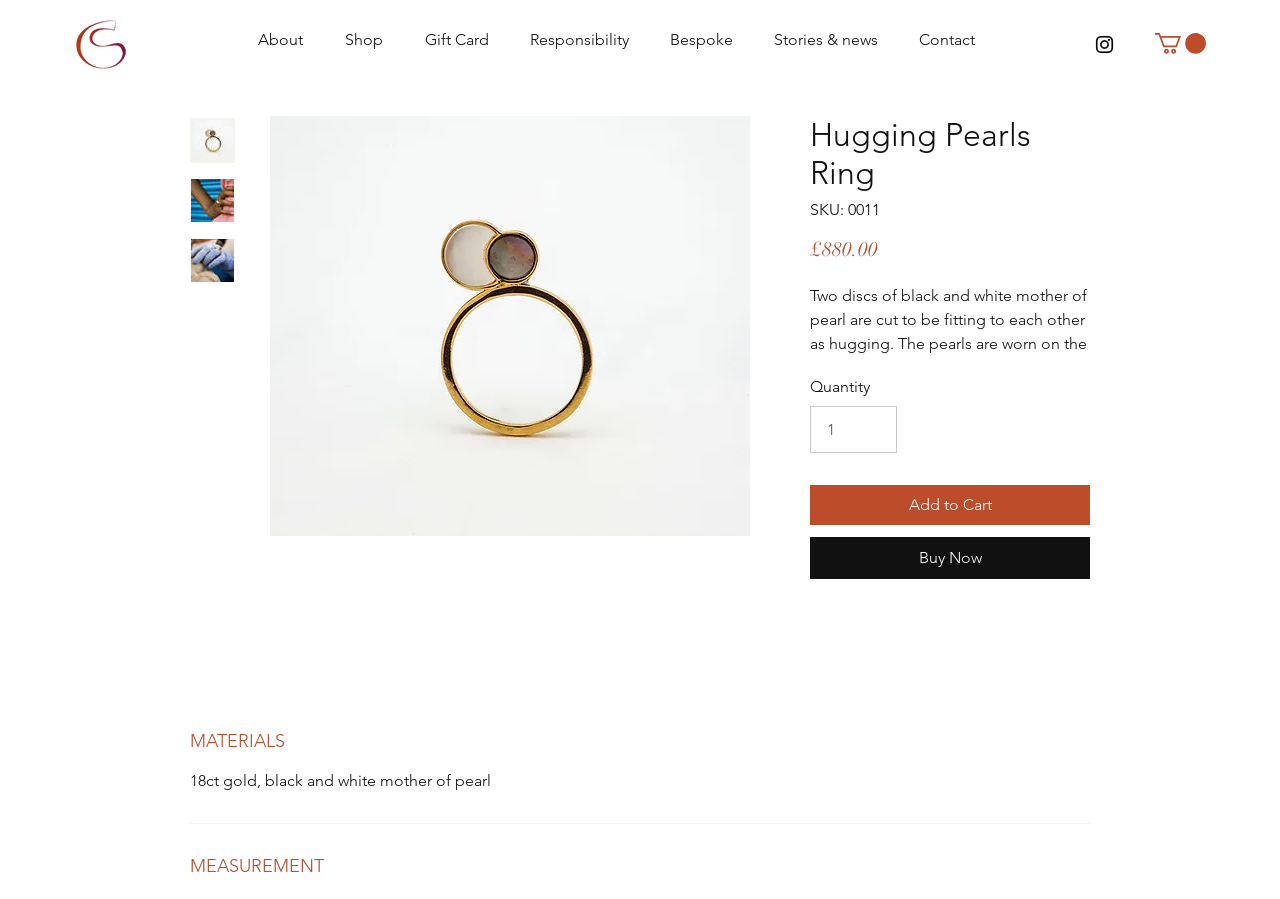Find and generate the main title of the webpage.

Hugging Pearls Ring